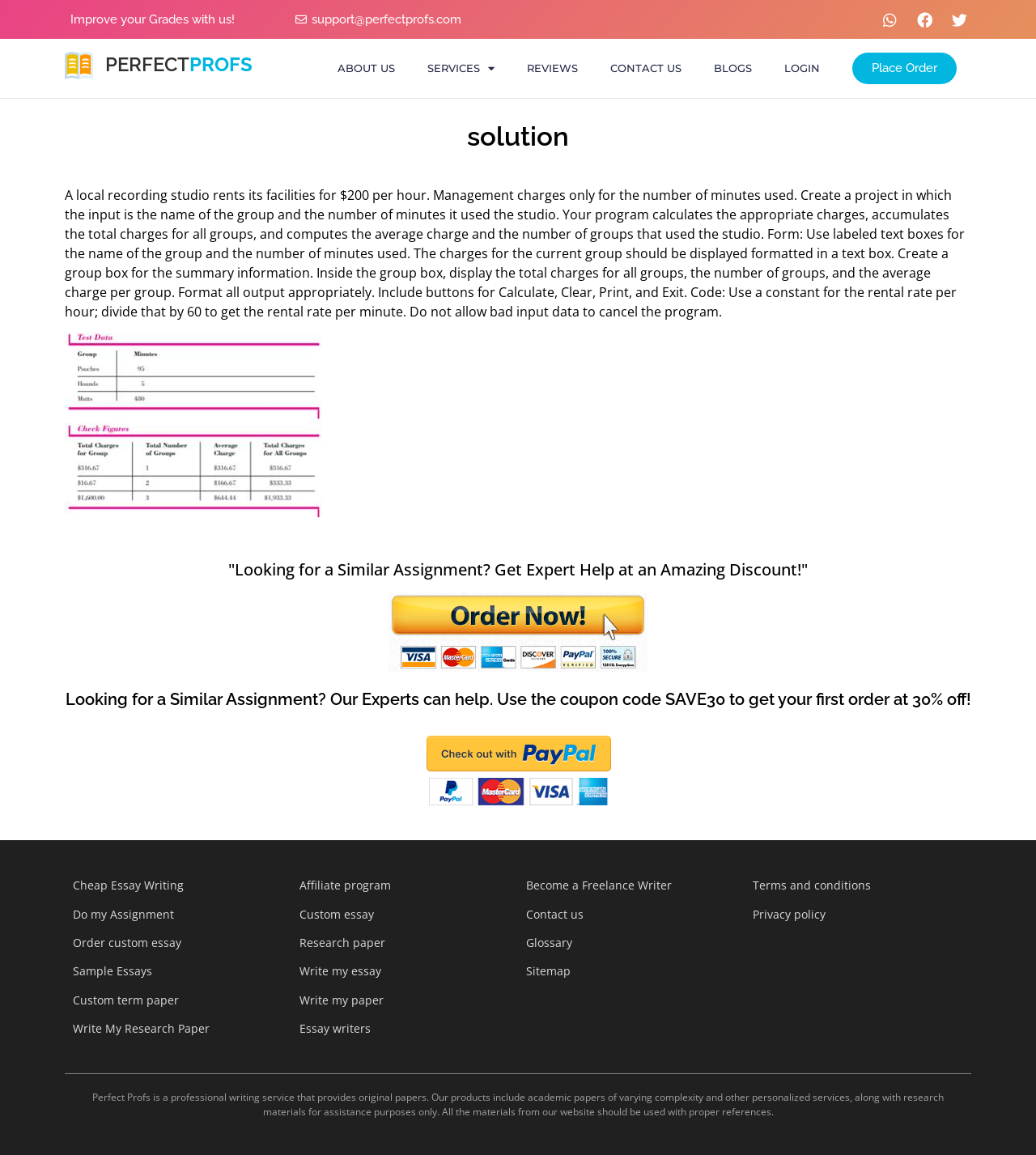Identify the bounding box coordinates of the specific part of the webpage to click to complete this instruction: "Click on the 'Place Order' button".

[0.822, 0.045, 0.923, 0.073]